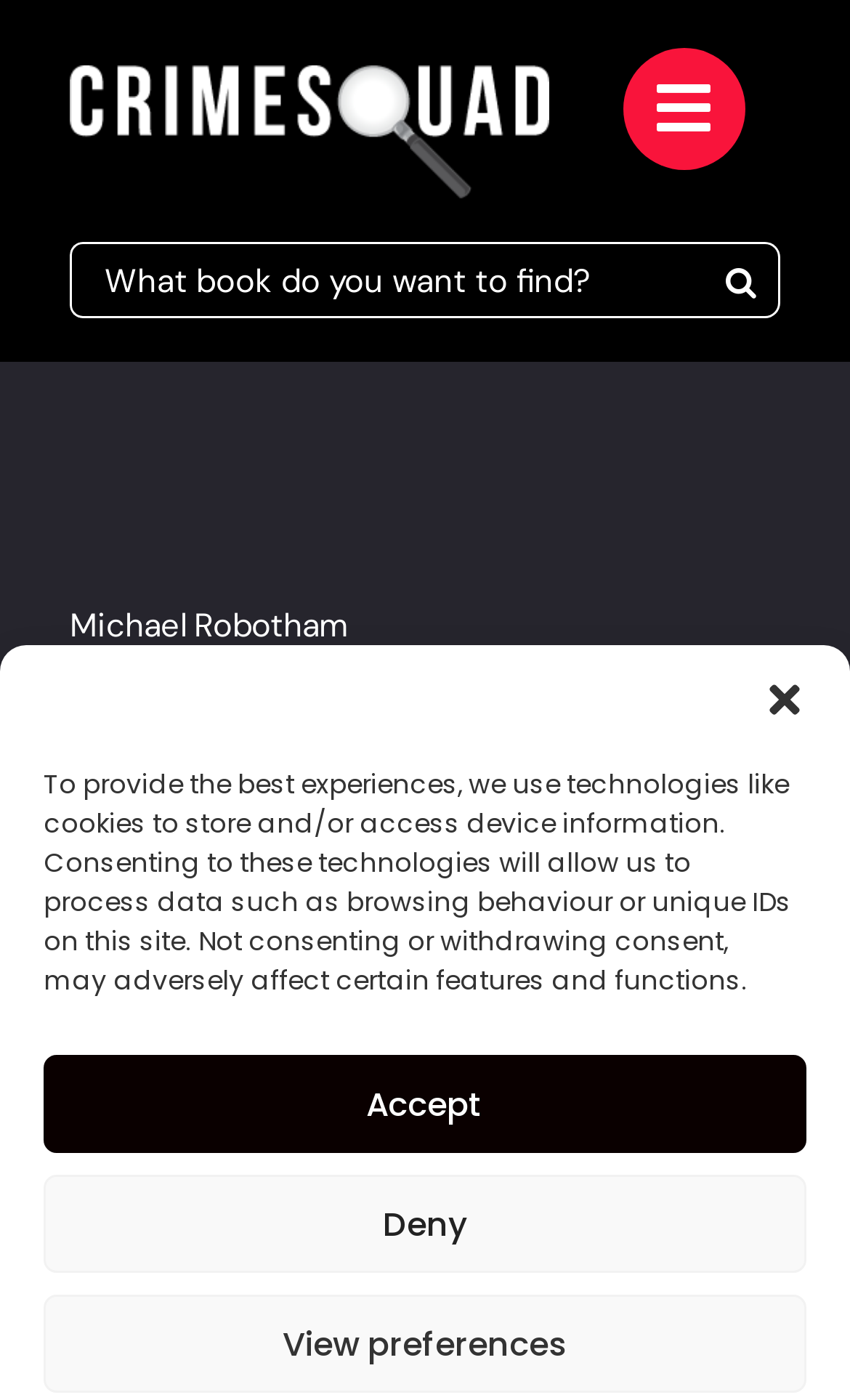Identify the first-level heading on the webpage and generate its text content.

Purchase the book from Amazon.